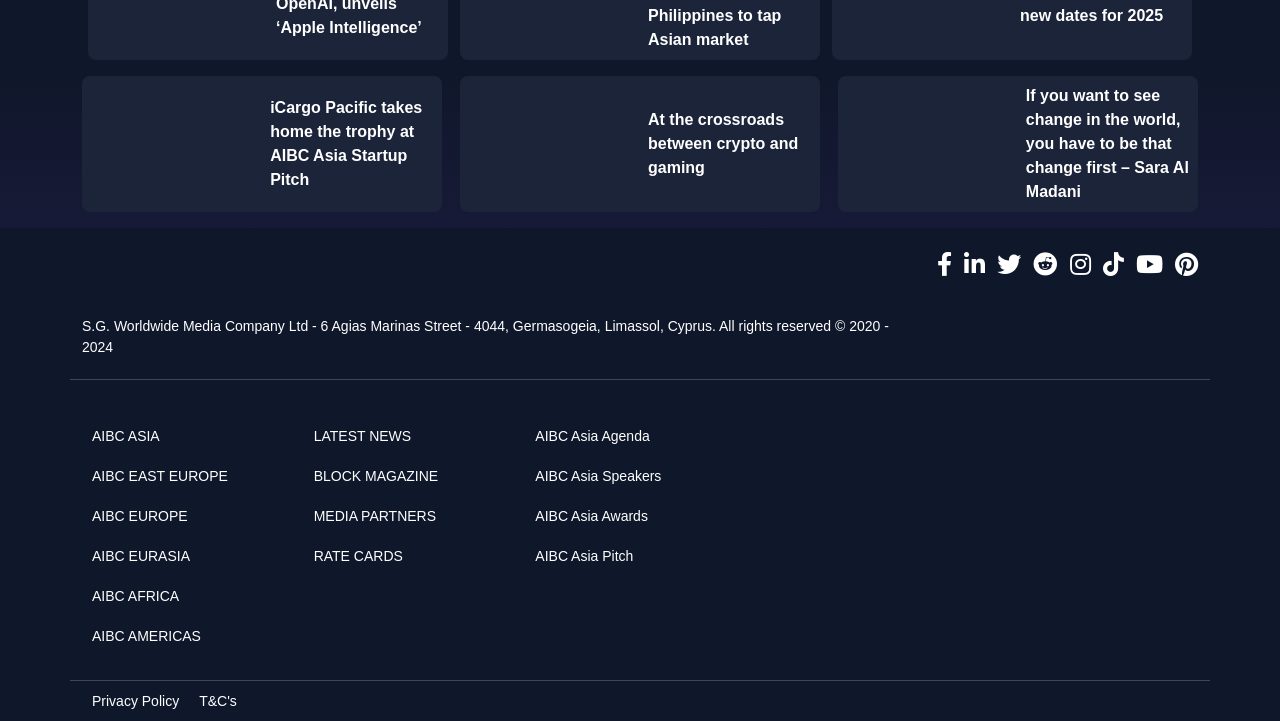How many articles are displayed on the webpage?
Using the visual information, answer the question in a single word or phrase.

3